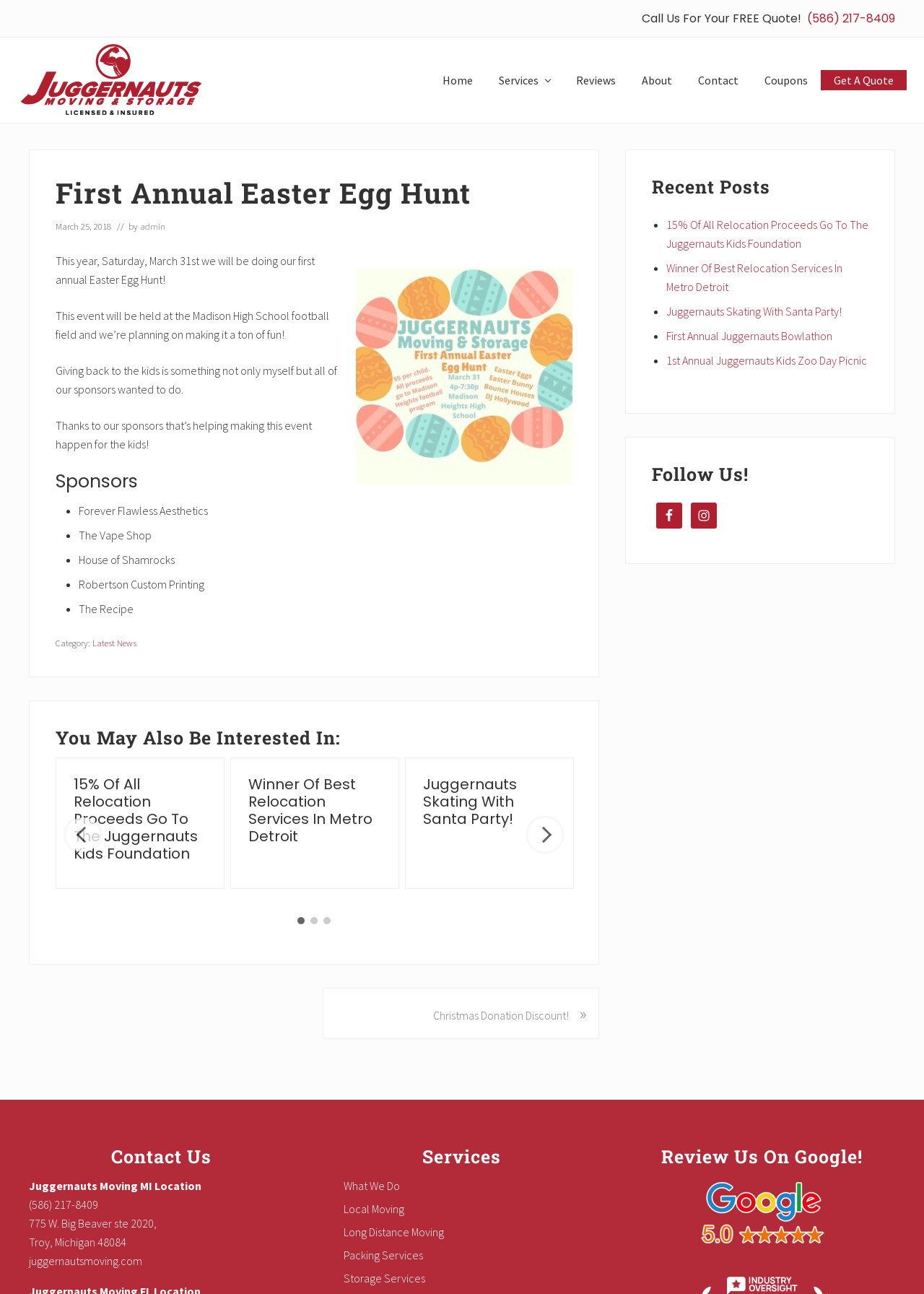Determine the bounding box coordinates of the section to be clicked to follow the instruction: "Click the 'Contact' link". The coordinates should be given as four float numbers between 0 and 1, formatted as [left, top, right, bottom].

[0.743, 0.054, 0.812, 0.07]